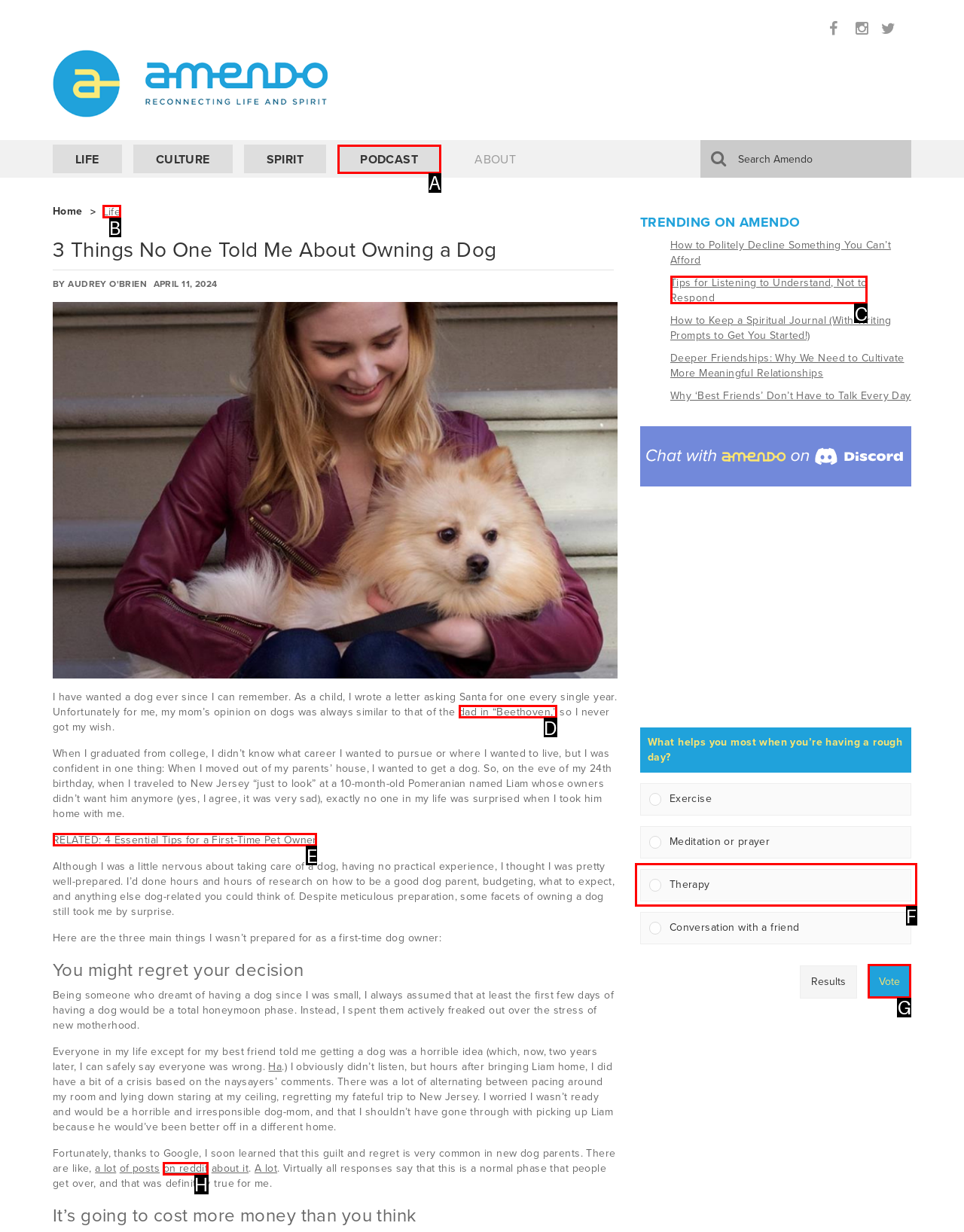Select the correct option from the given choices to perform this task: Vote on the poll. Provide the letter of that option.

G